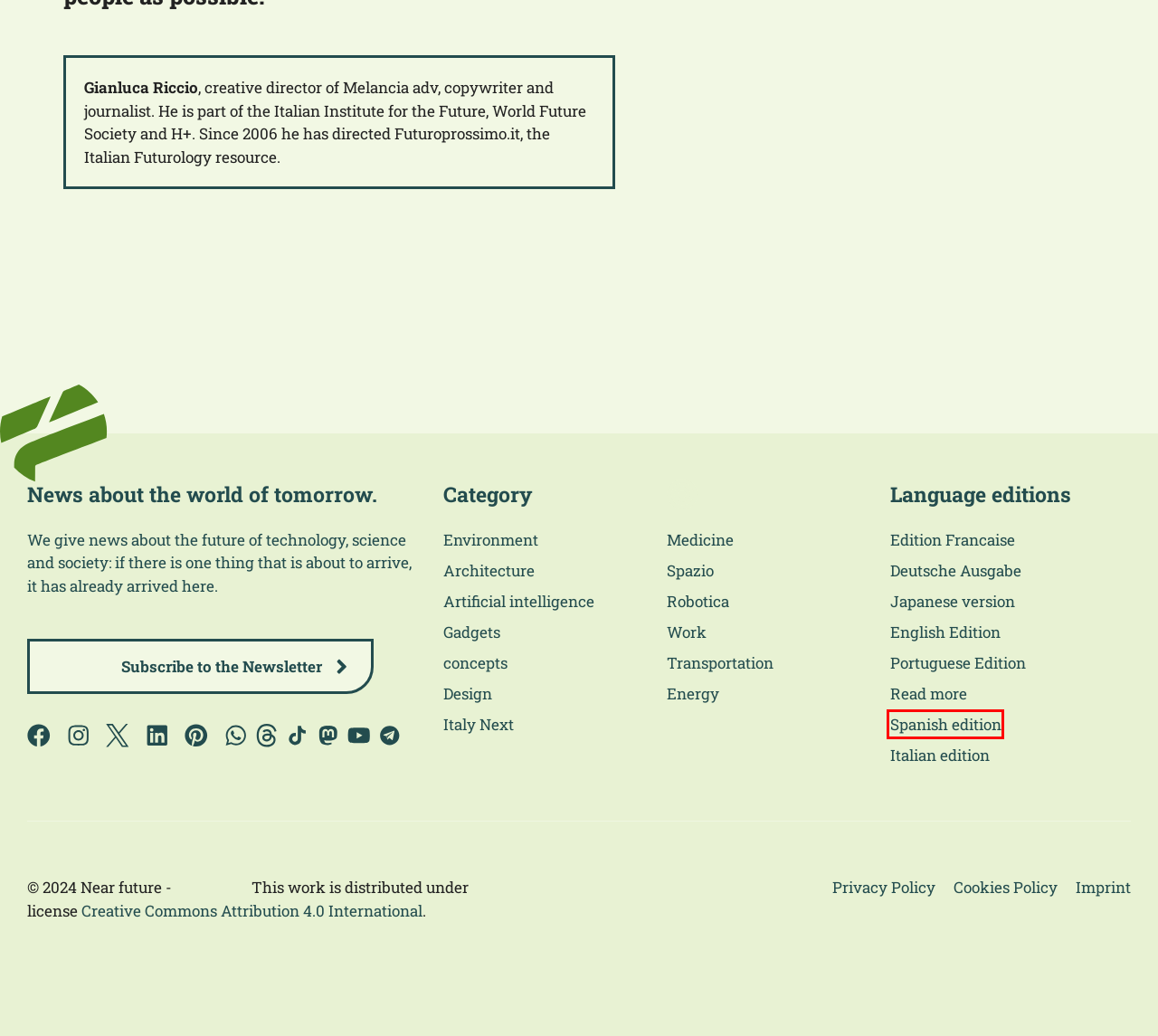You are given a screenshot of a webpage with a red rectangle bounding box. Choose the best webpage description that matches the new webpage after clicking the element in the bounding box. Here are the candidates:
A. Architecture Archives | Near future
B. Início | Futuro próximo
C. CC BY 4.0 Deed | Attribution 4.0 International
 | Creative Commons
D. Looking for work | Near future
E. ホーム | 近い将来
F. Inicio | Futuro cercano
G. Главная | Ближайшее будущее
H. Startseite | Nahe Zukunft

F